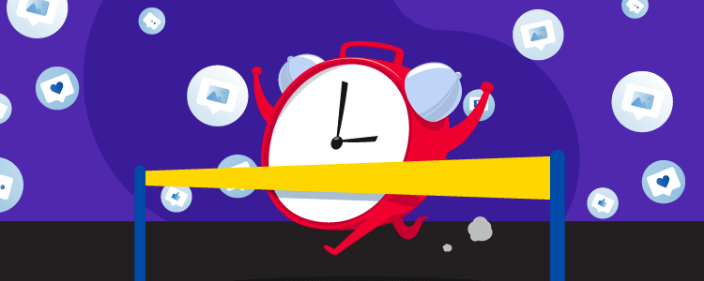Provide a short answer using a single word or phrase for the following question: 
What is the background color?

Purple